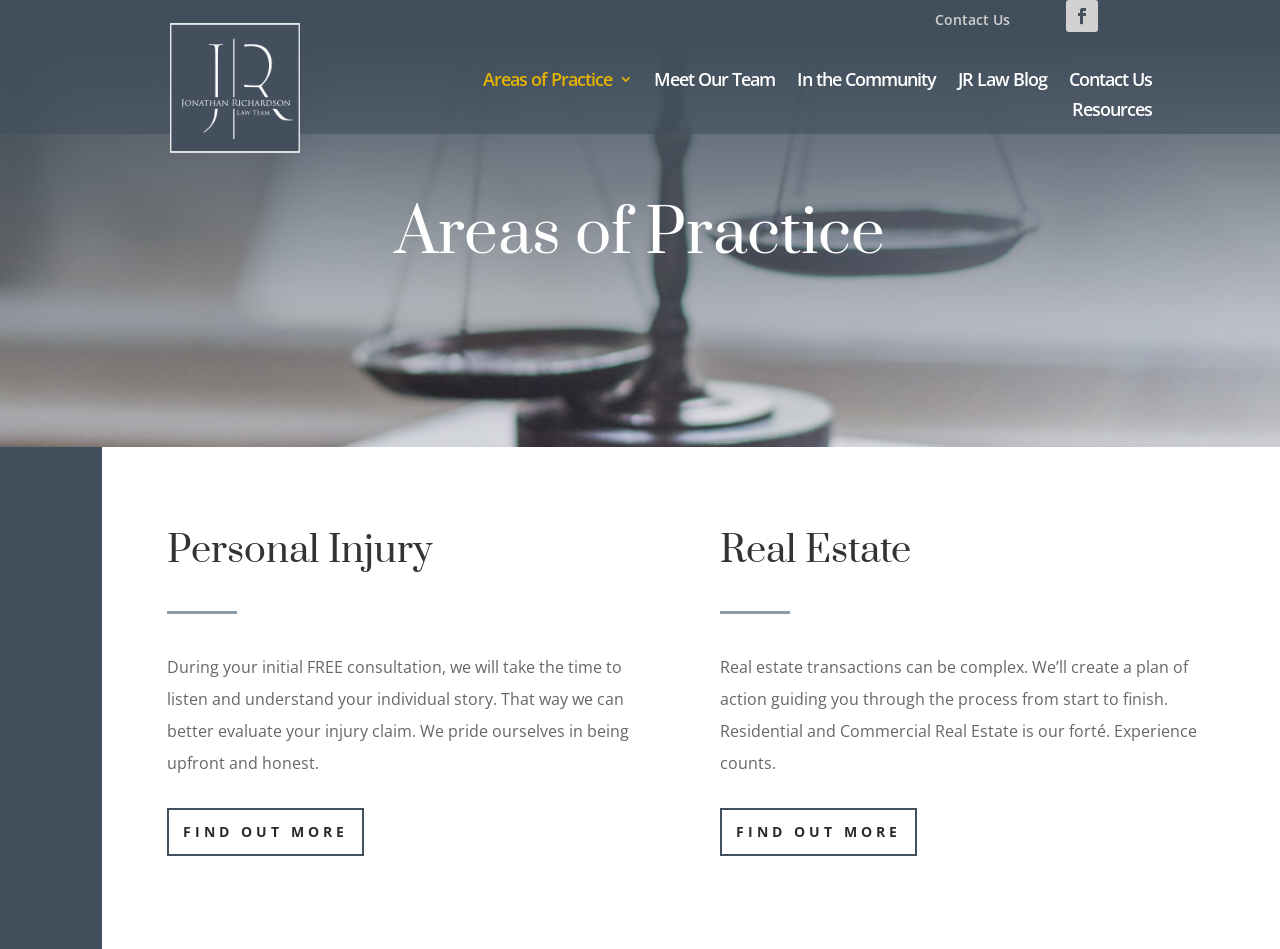Identify the bounding box coordinates of the region that should be clicked to execute the following instruction: "Click Contact Us".

[0.73, 0.011, 0.789, 0.031]